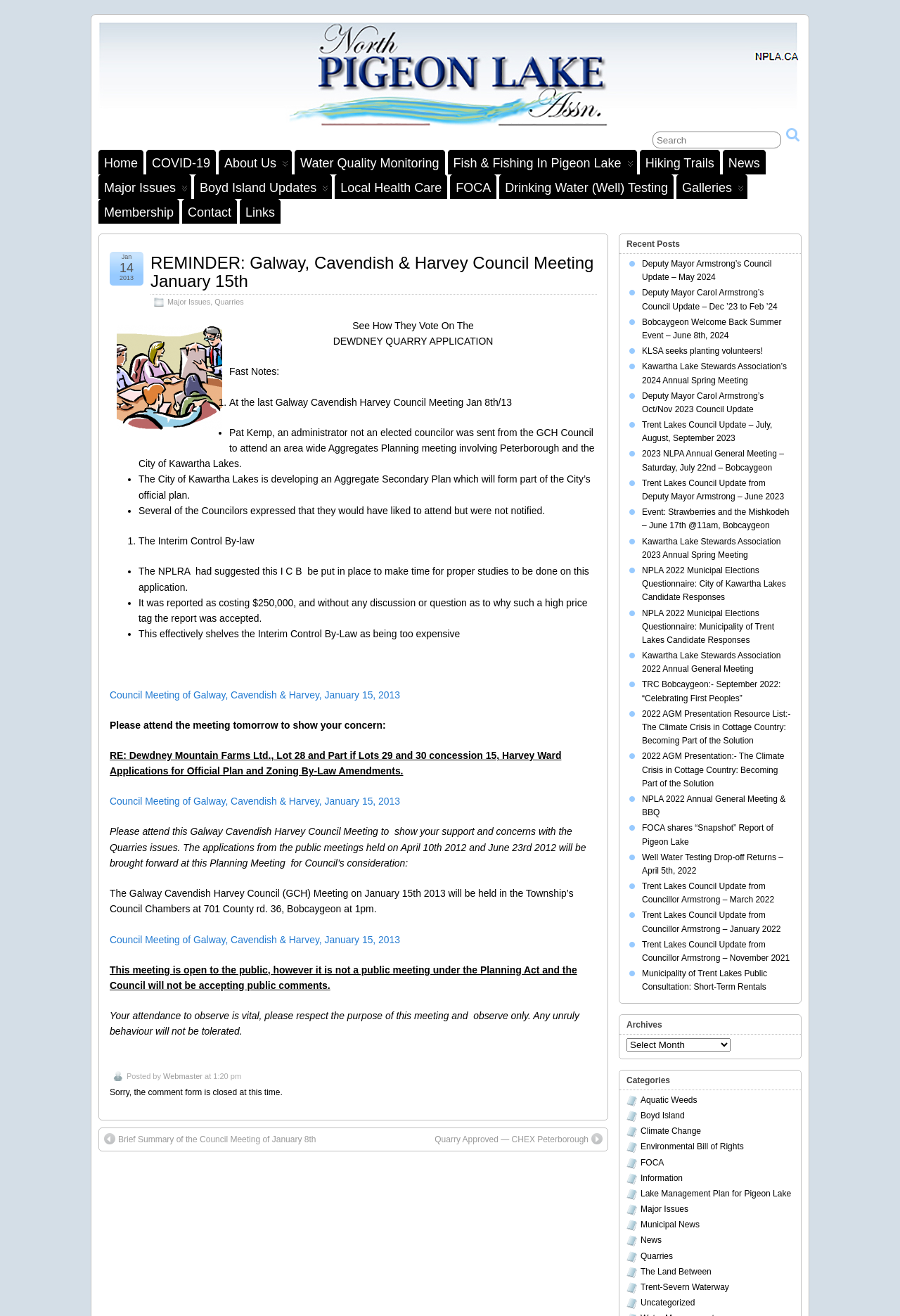Please find the bounding box coordinates of the clickable region needed to complete the following instruction: "Check Recent Posts". The bounding box coordinates must consist of four float numbers between 0 and 1, i.e., [left, top, right, bottom].

[0.688, 0.178, 0.89, 0.193]